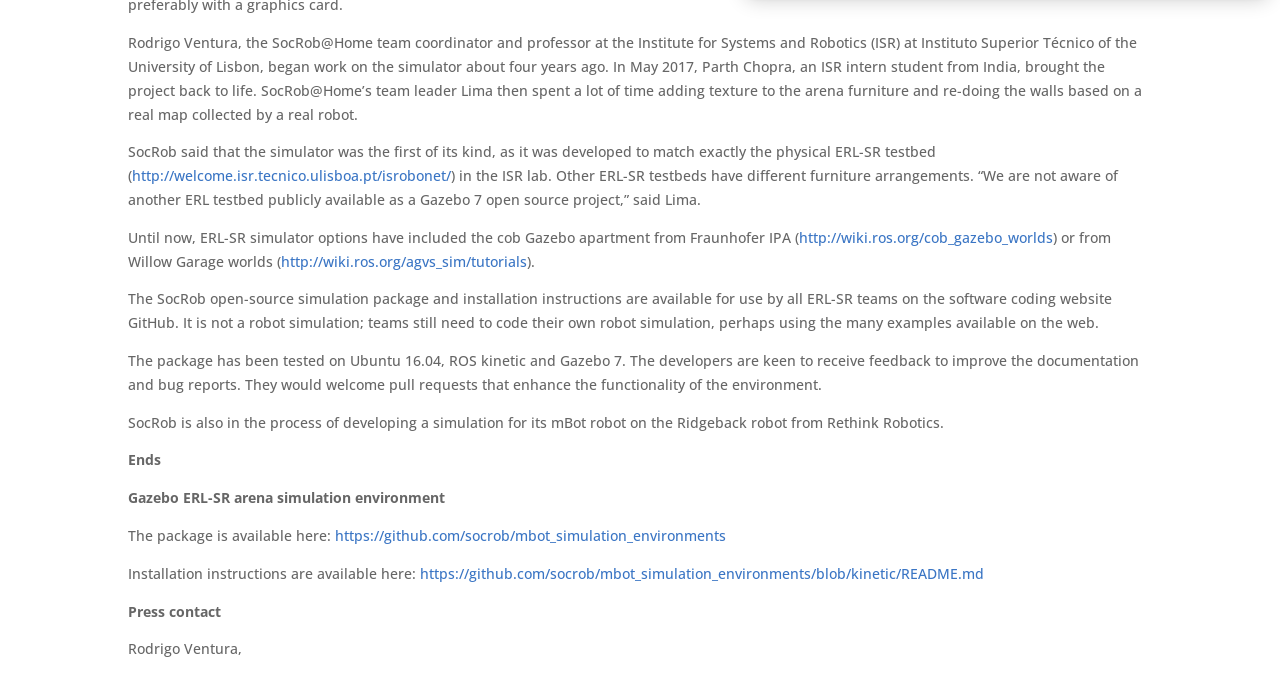Locate the bounding box for the described UI element: "https://github.com/socrob/mbot_simulation_environments". Ensure the coordinates are four float numbers between 0 and 1, formatted as [left, top, right, bottom].

[0.262, 0.776, 0.567, 0.804]